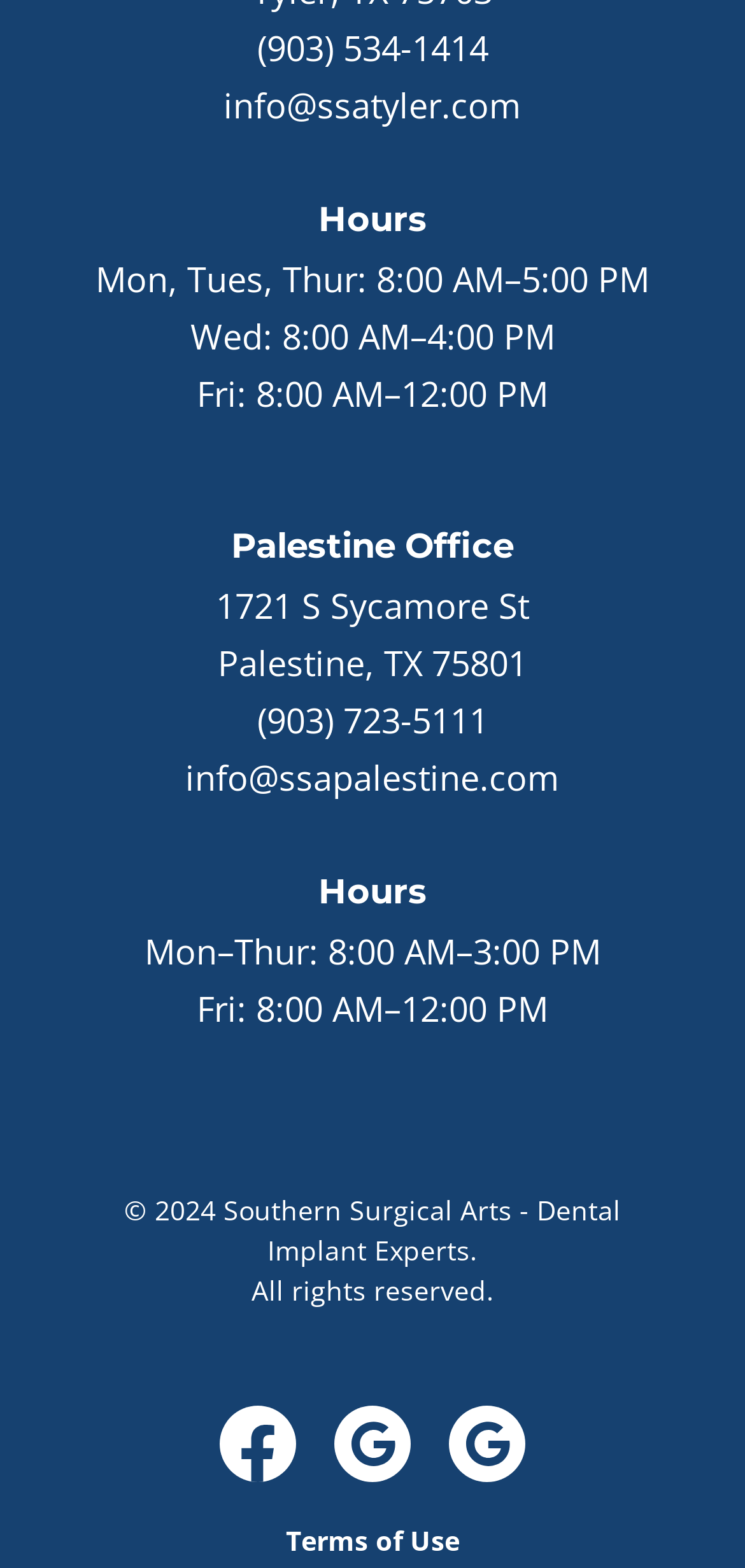What year is the copyright for the webpage?
Please respond to the question with a detailed and thorough explanation.

I found the copyright year by looking at the footer section of the webpage, which is located at the bottom of the page. The copyright year is listed as '© 2024'.